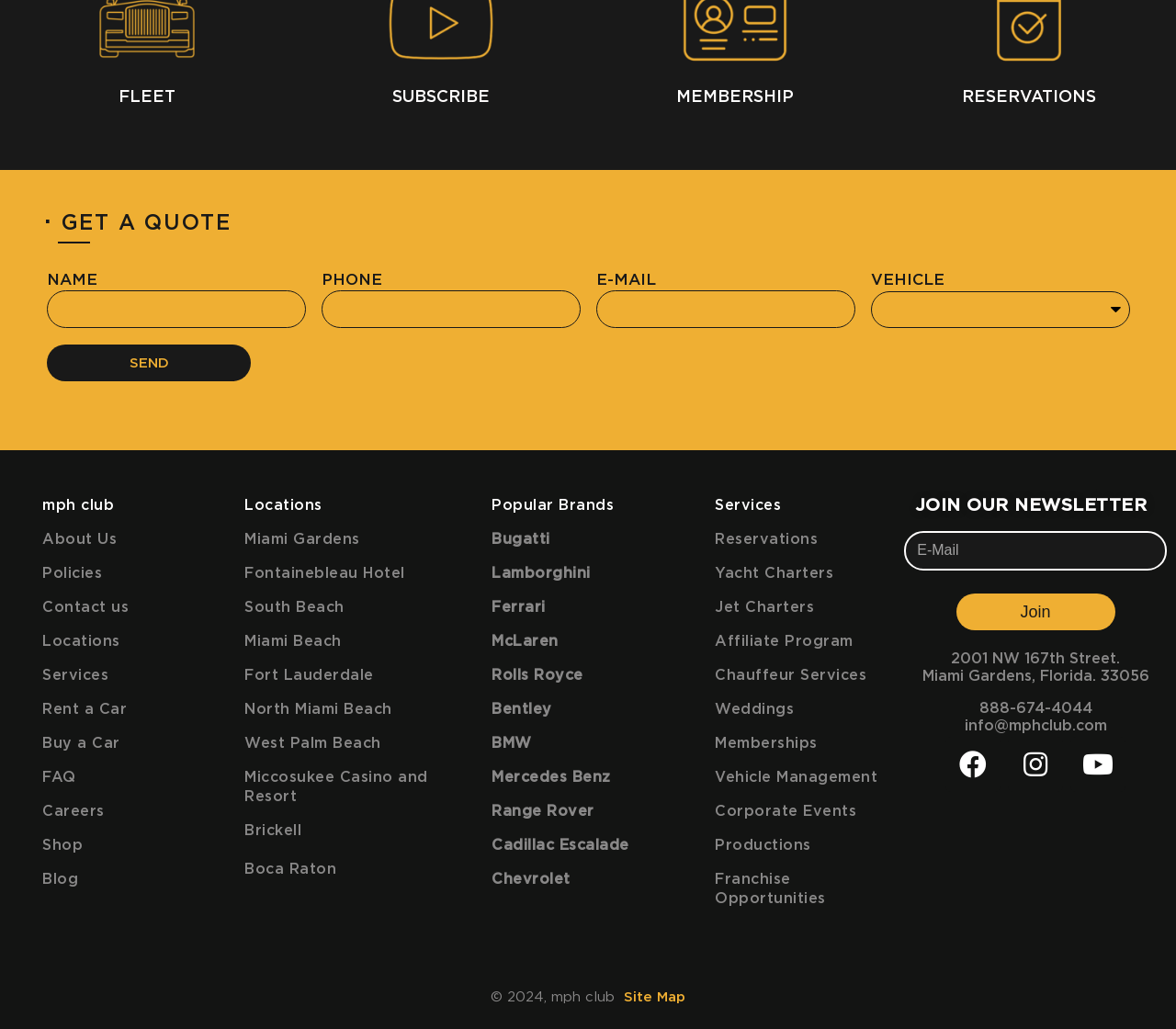Using the webpage screenshot, find the UI element described by title="Share on Google Plus". Provide the bounding box coordinates in the format (top-left x, top-left y, bottom-right x, bottom-right y), ensuring all values are floating point numbers between 0 and 1.

None